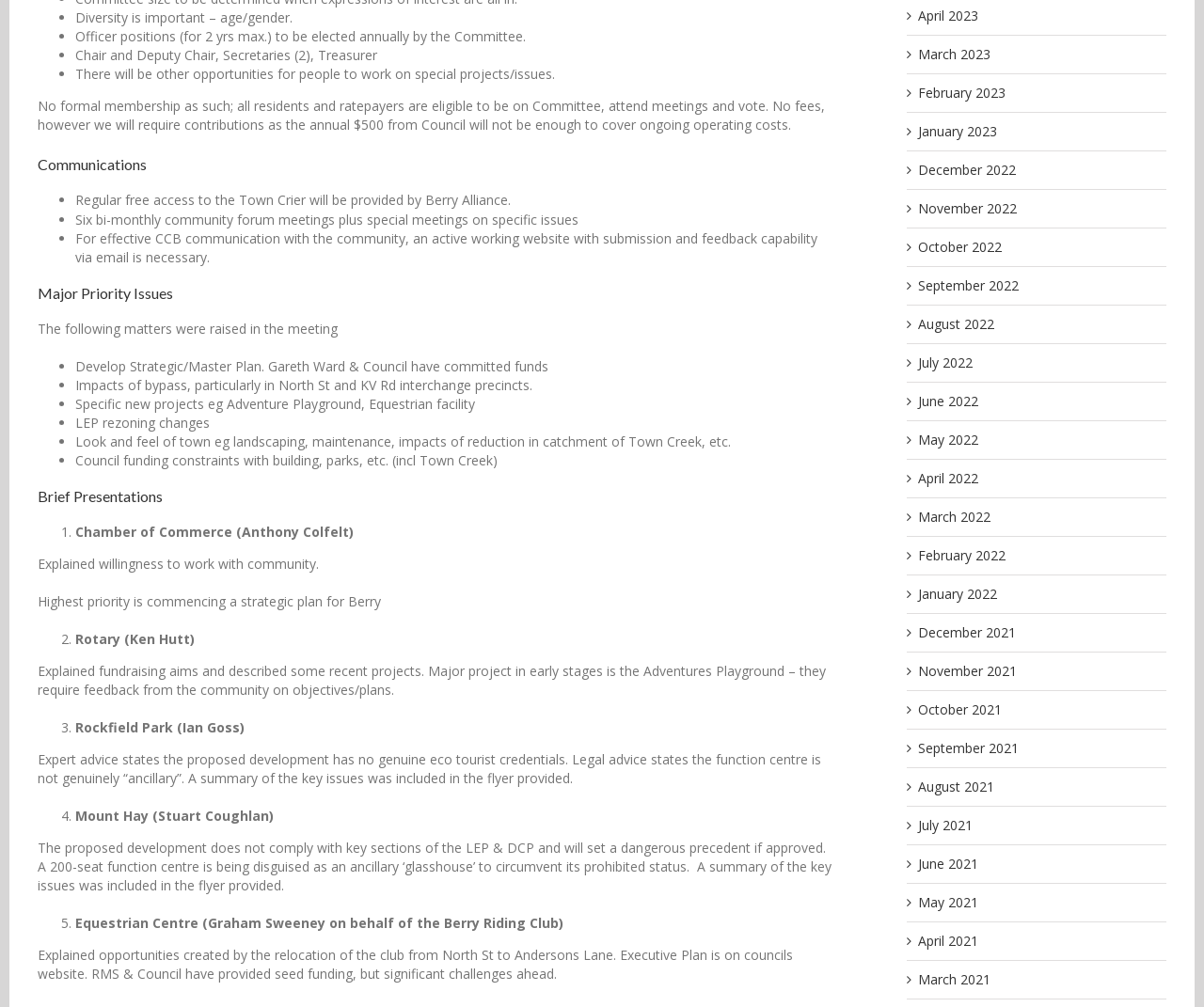Reply to the question with a single word or phrase:
What is the name of the project described by Rotary?

Adventures Playground